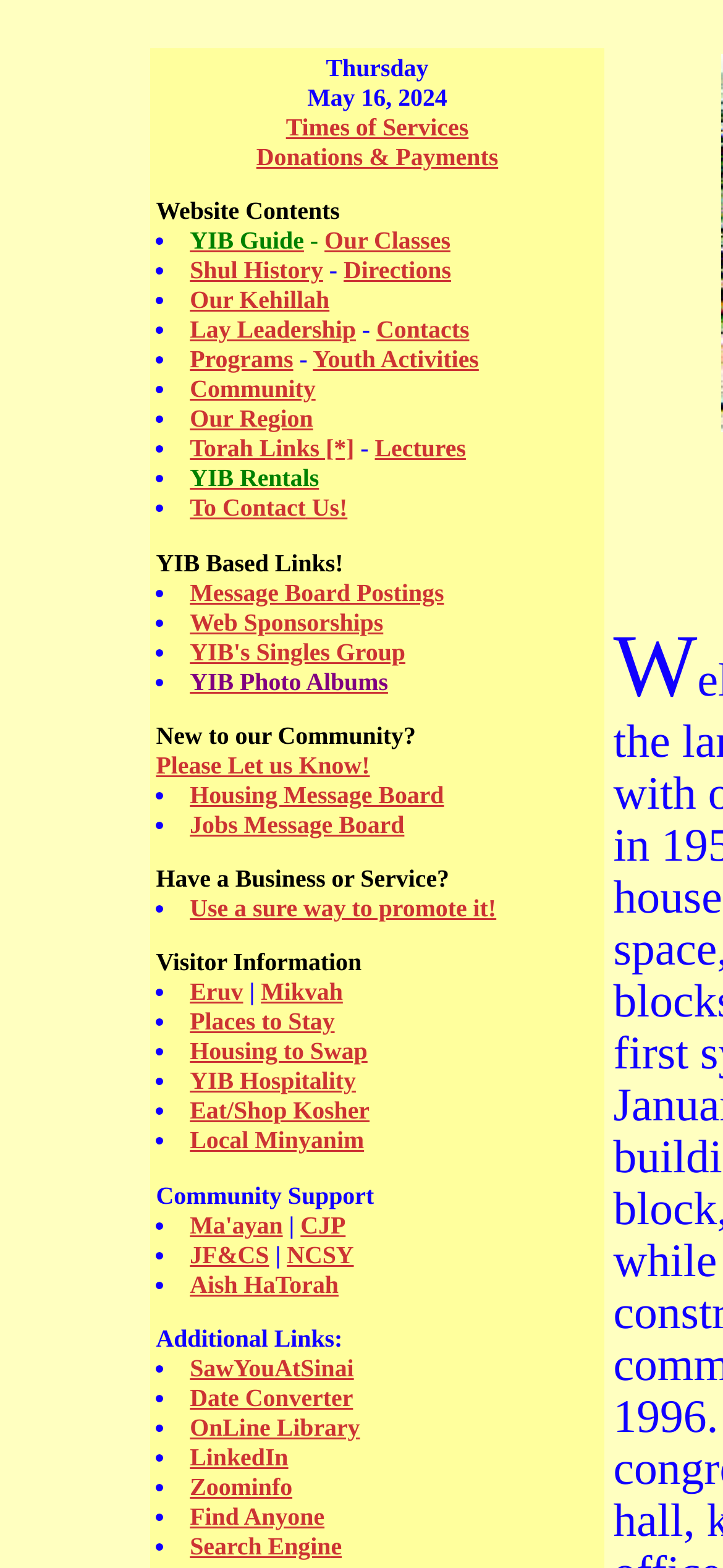How many list markers are there in the second description list?
Give a single word or phrase answer based on the content of the image.

5